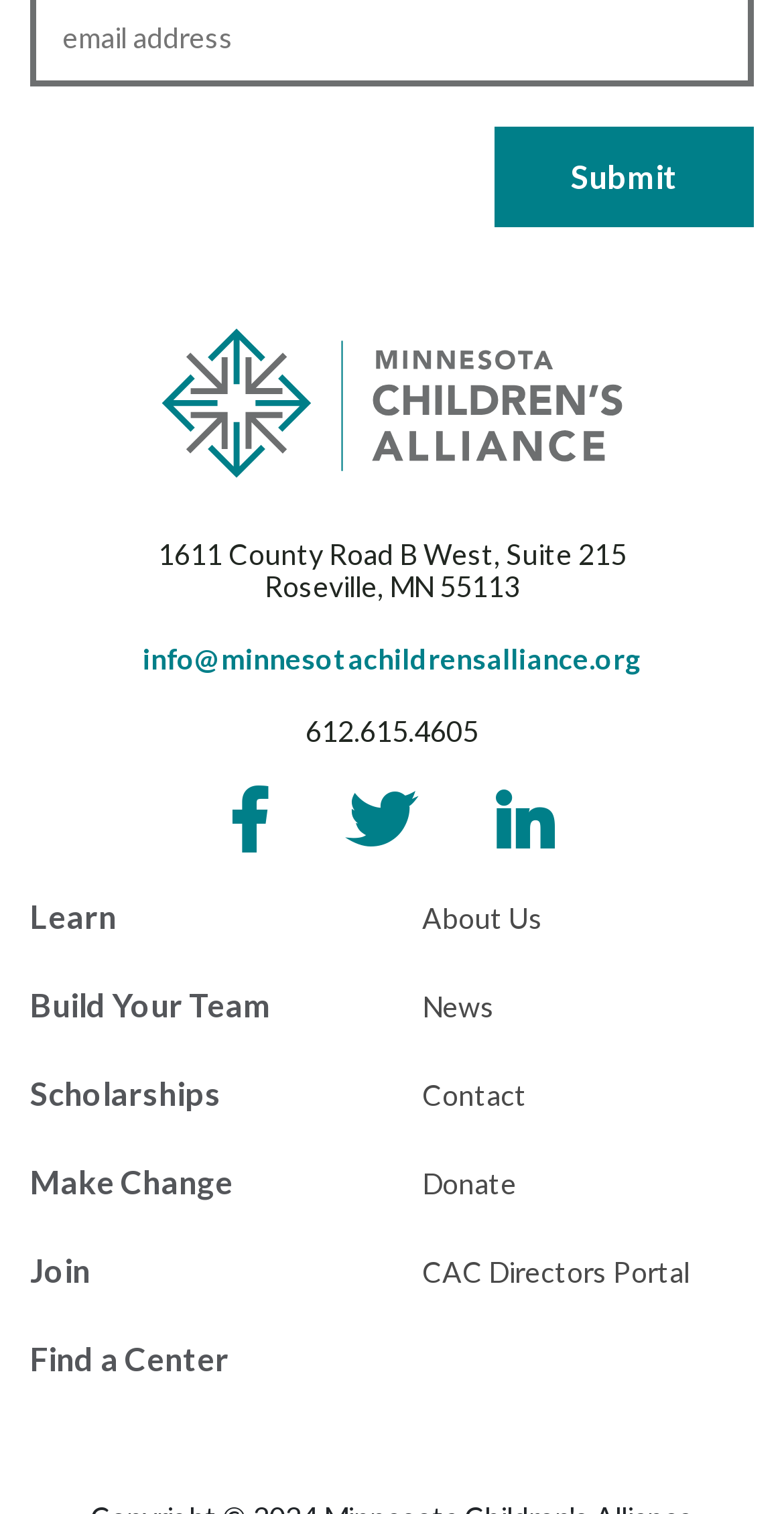What is the phone number of the organization?
Based on the image, respond with a single word or phrase.

612.615.4605